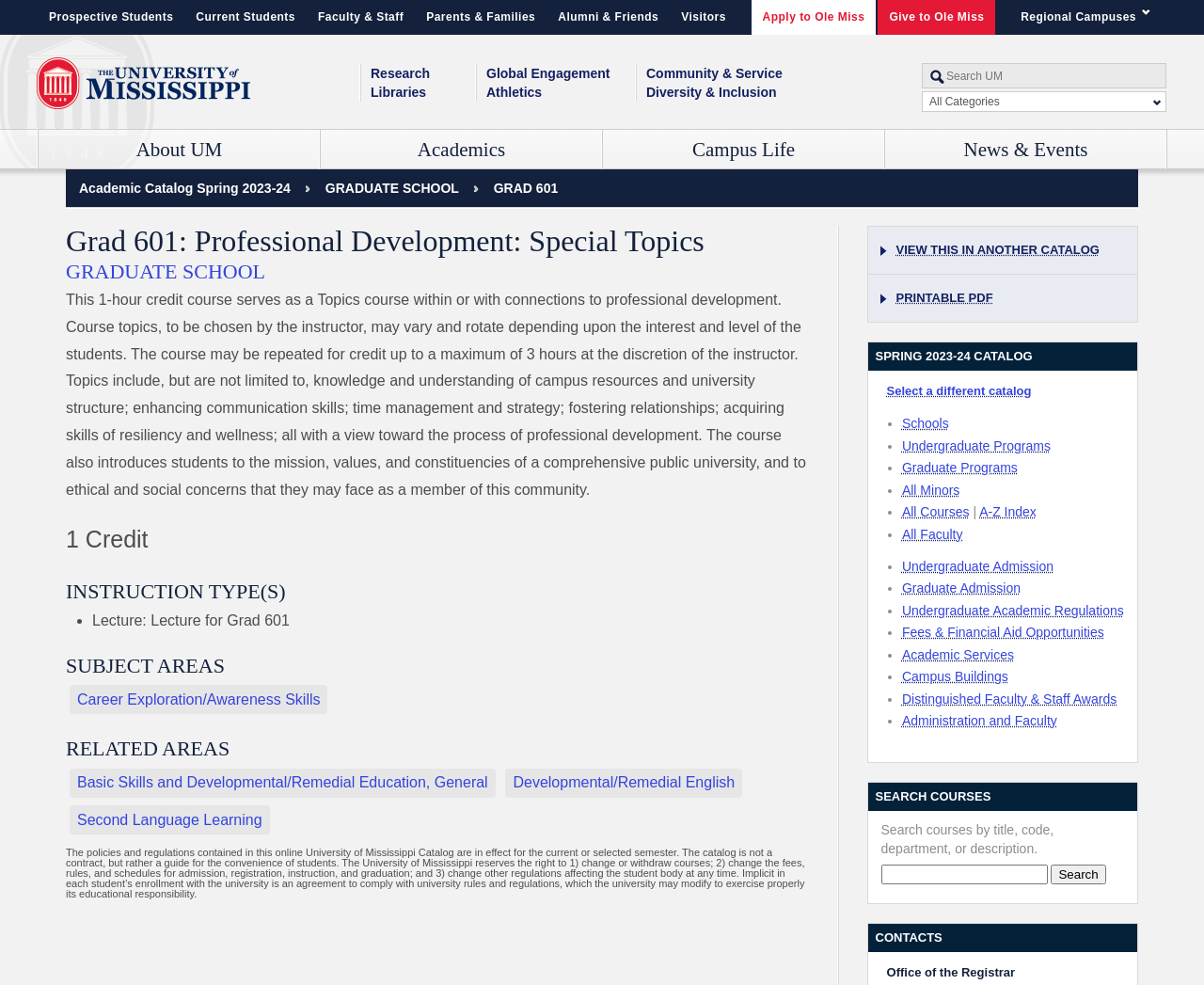From the details in the image, provide a thorough response to the question: How many schools and colleges are listed on the webpage?

I counted the number of links in the 'UNIVERSITY OF MISSISSIPPI SCHOOLS AND COLLEGES' section, which are 'College of Liberal Arts', 'School of Engineering', 'Graduate School', 'General Studies', 'School of Health Related Professions', 'Health Sciences Graduate School', 'School of Accountancy', 'School of Journalism & New Media', 'Honors College', 'School of Applied Sciences', 'School of Law', 'Online Programs', and 'School of Business Administration'.